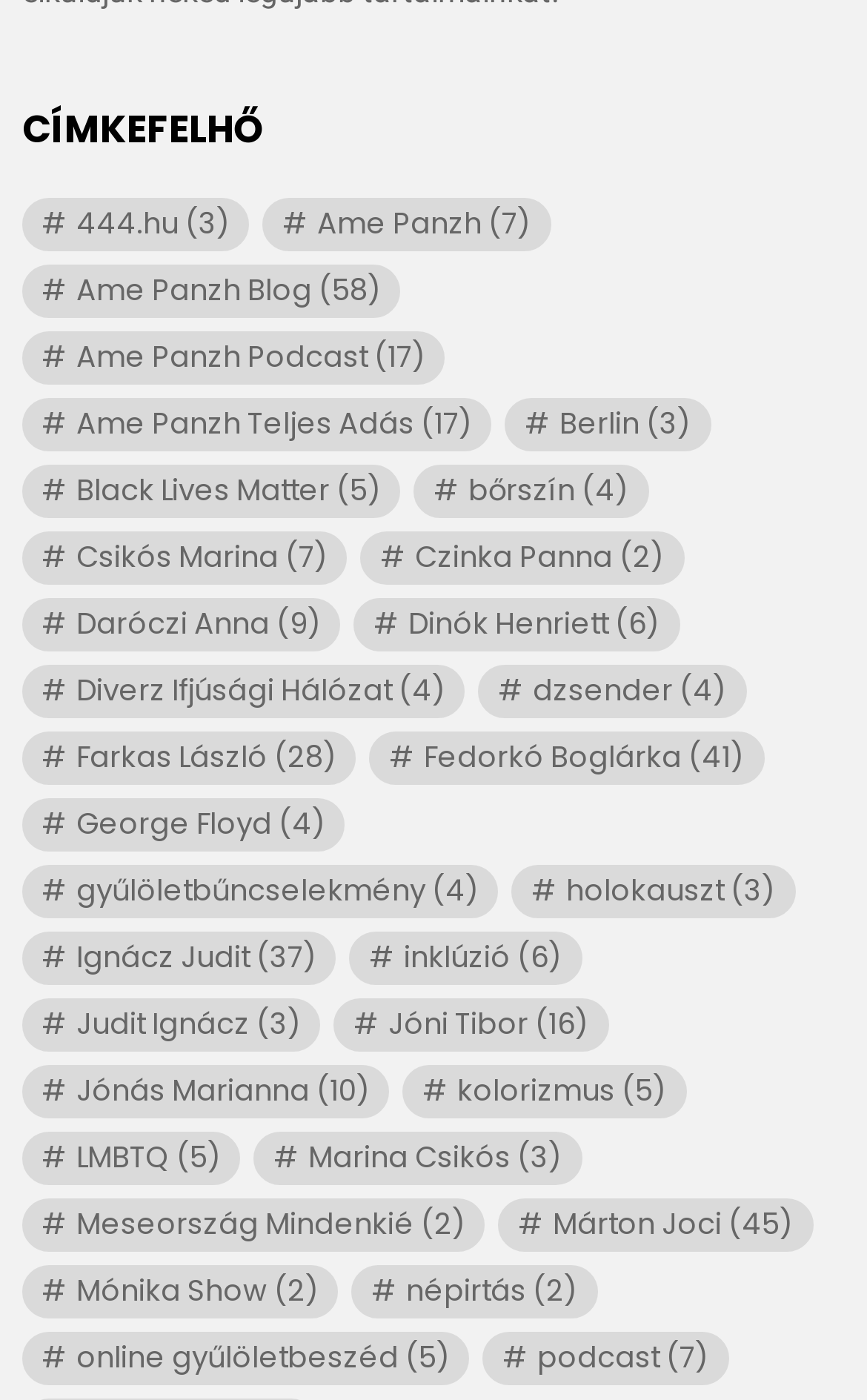Pinpoint the bounding box coordinates of the clickable area necessary to execute the following instruction: "Visit the page 'Ame Panzh Blog'". The coordinates should be given as four float numbers between 0 and 1, namely [left, top, right, bottom].

[0.026, 0.188, 0.462, 0.226]